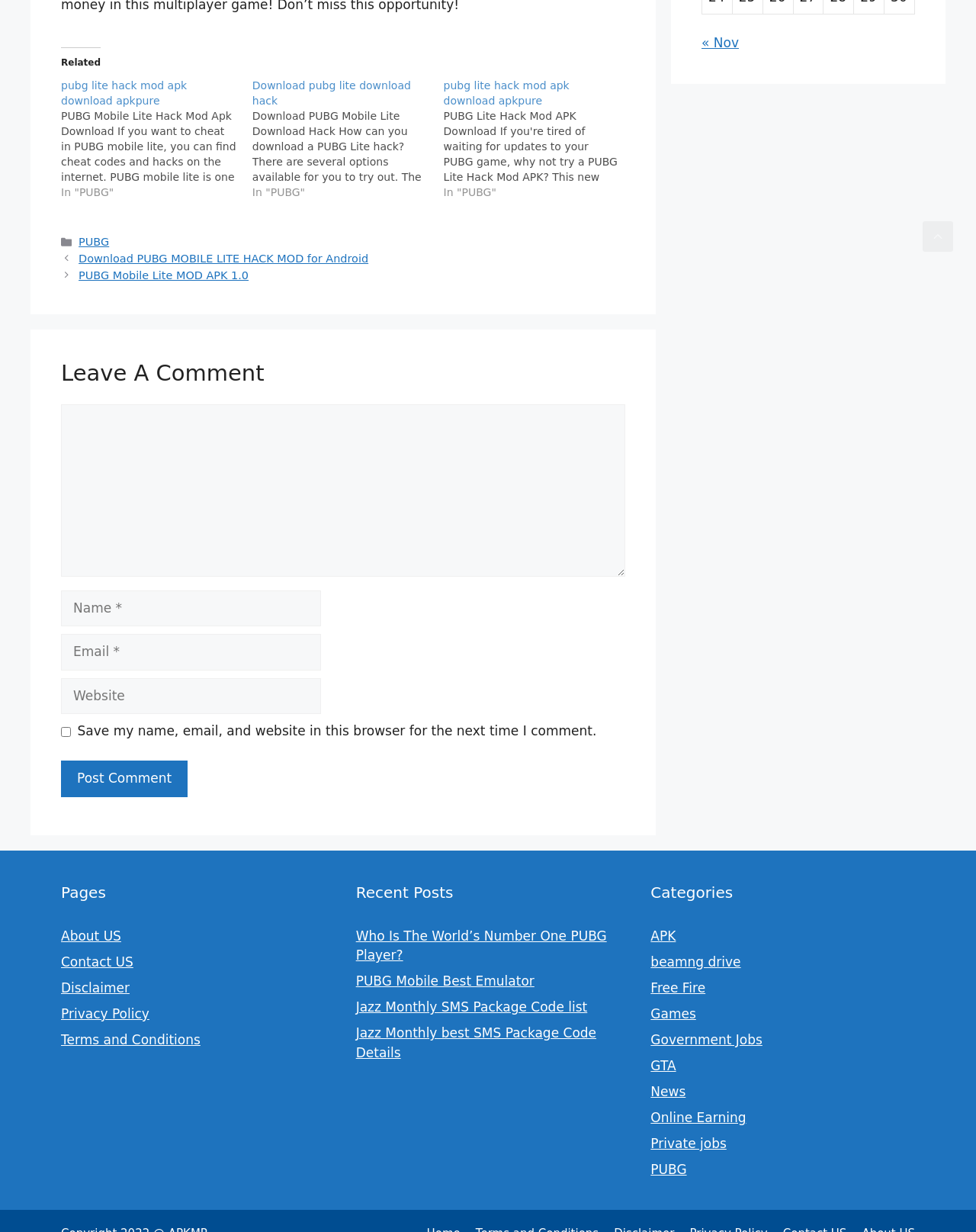Please identify the bounding box coordinates of the clickable region that I should interact with to perform the following instruction: "Click on the 'pubg lite hack mod apk download apkpure' link". The coordinates should be expressed as four float numbers between 0 and 1, i.e., [left, top, right, bottom].

[0.062, 0.063, 0.258, 0.162]